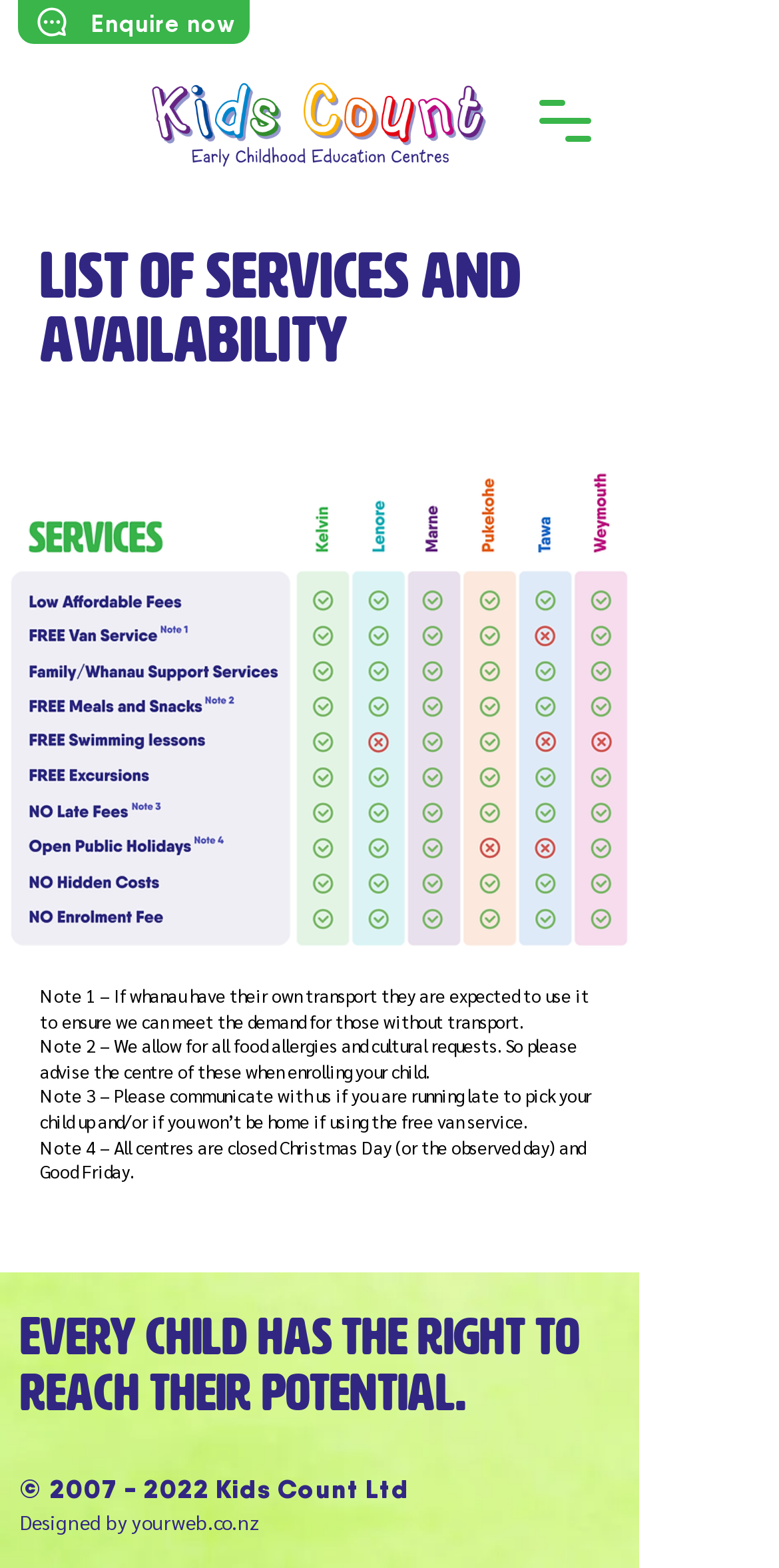Using the description "Enquire now", locate and provide the bounding box of the UI element.

[0.023, 0.0, 0.321, 0.028]